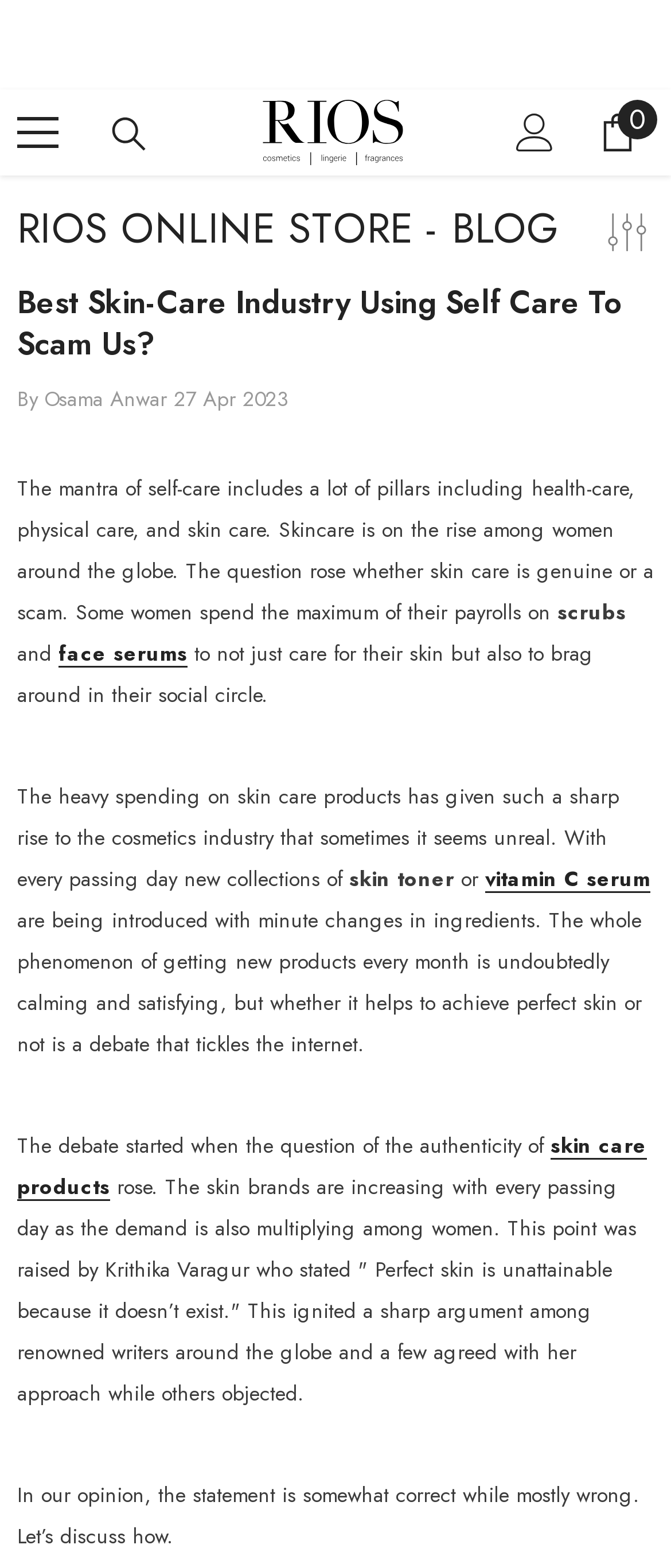Determine the bounding box coordinates for the HTML element mentioned in the following description: "alt="RIOS"". The coordinates should be a list of four floats ranging from 0 to 1, represented as [left, top, right, bottom].

[0.336, 0.057, 0.656, 0.112]